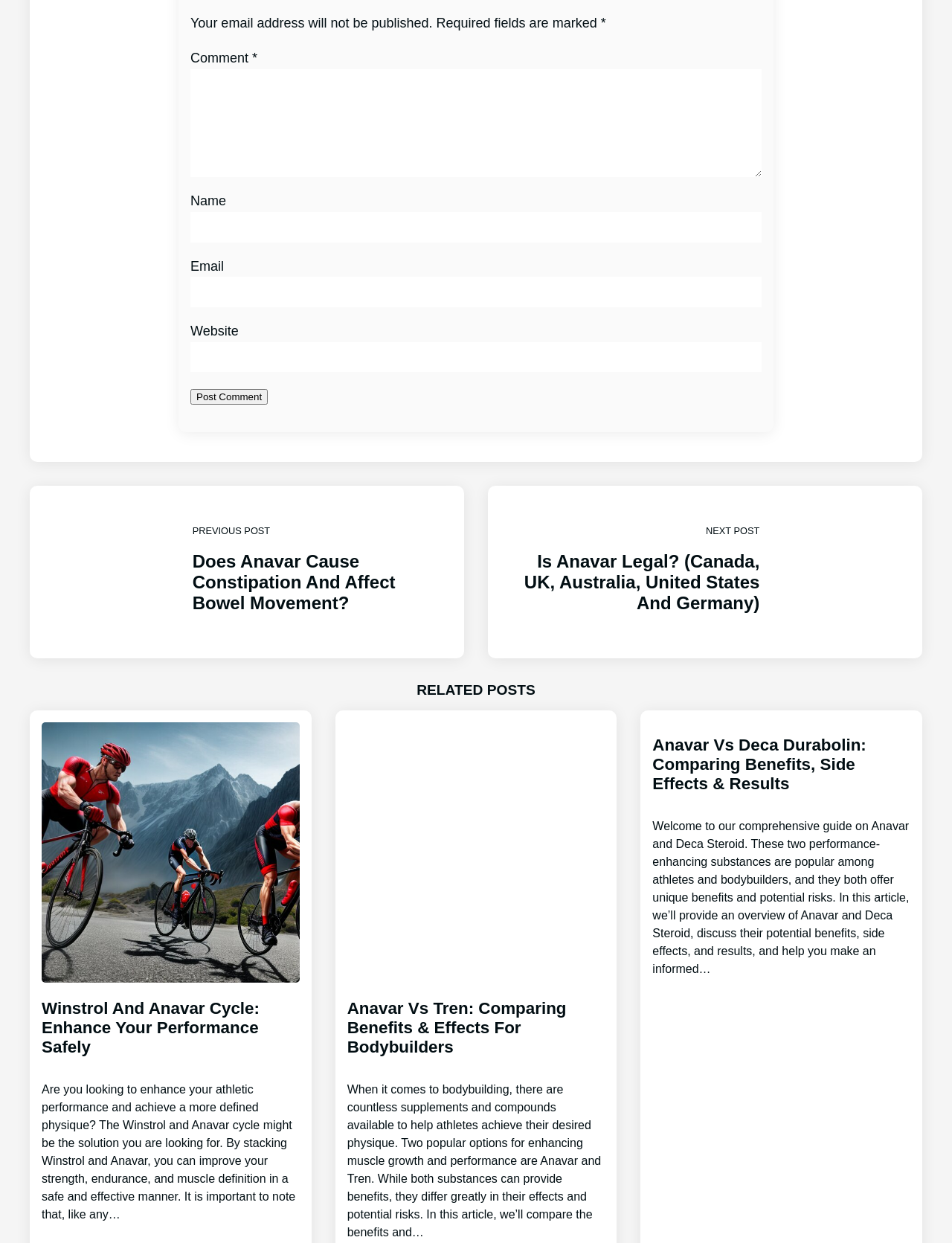Could you highlight the region that needs to be clicked to execute the instruction: "Enter a comment"?

[0.2, 0.055, 0.8, 0.143]